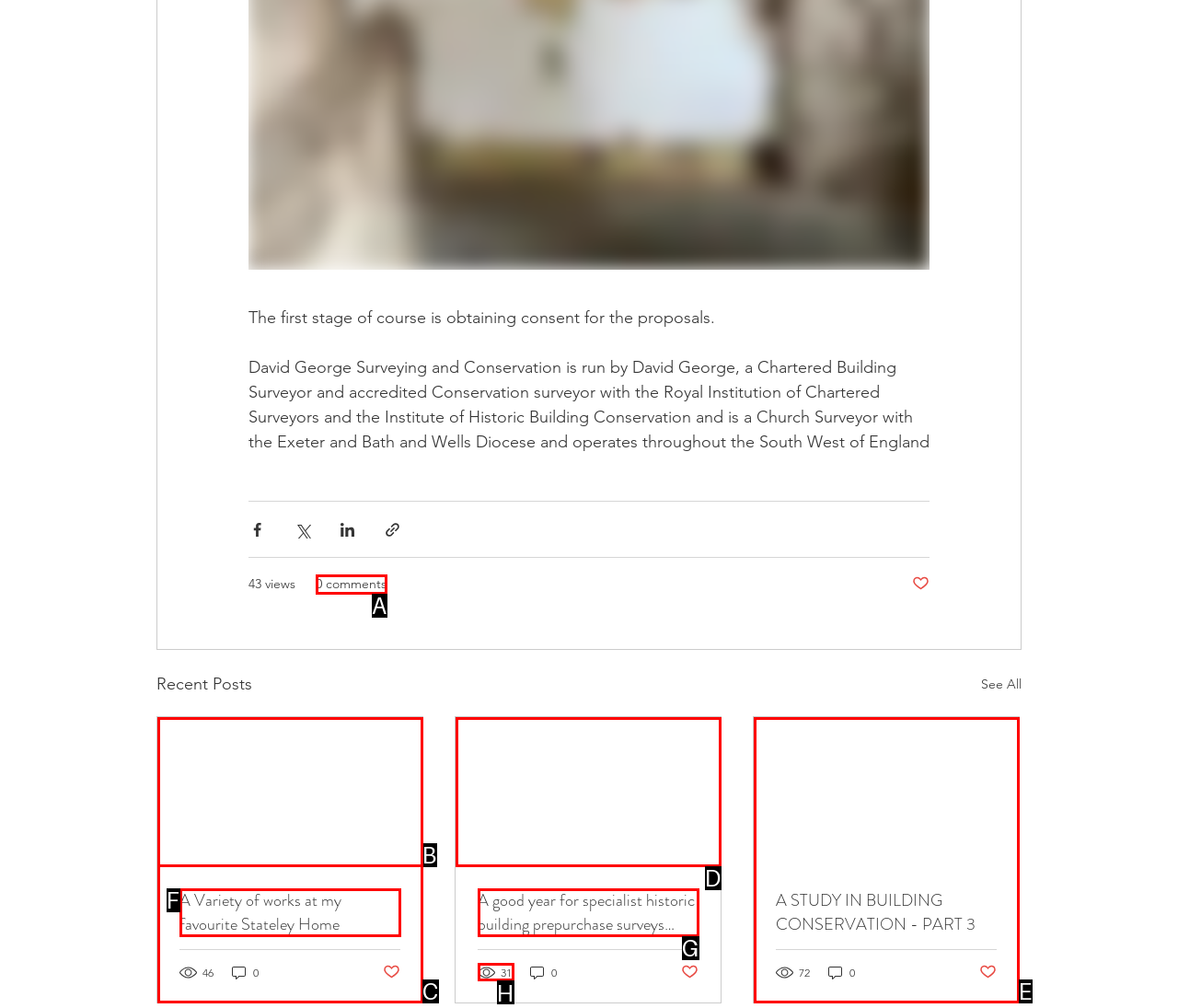Find the HTML element that matches the description provided: 0 comments
Answer using the corresponding option letter.

A